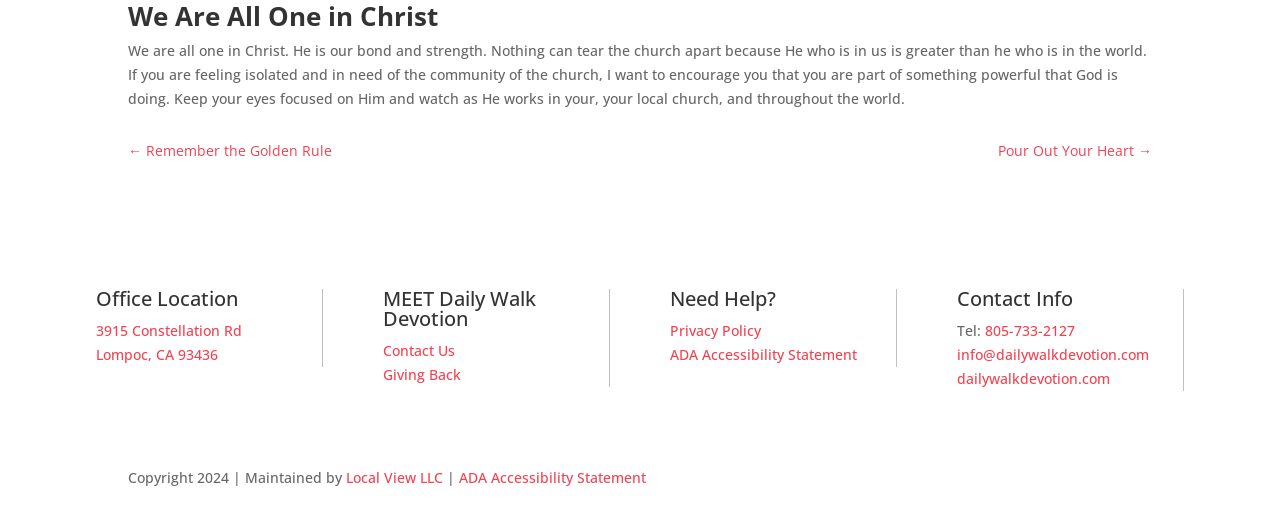Identify the bounding box coordinates for the region to click in order to carry out this instruction: "Read the daily devotion". Provide the coordinates using four float numbers between 0 and 1, formatted as [left, top, right, bottom].

[0.1, 0.08, 0.896, 0.21]